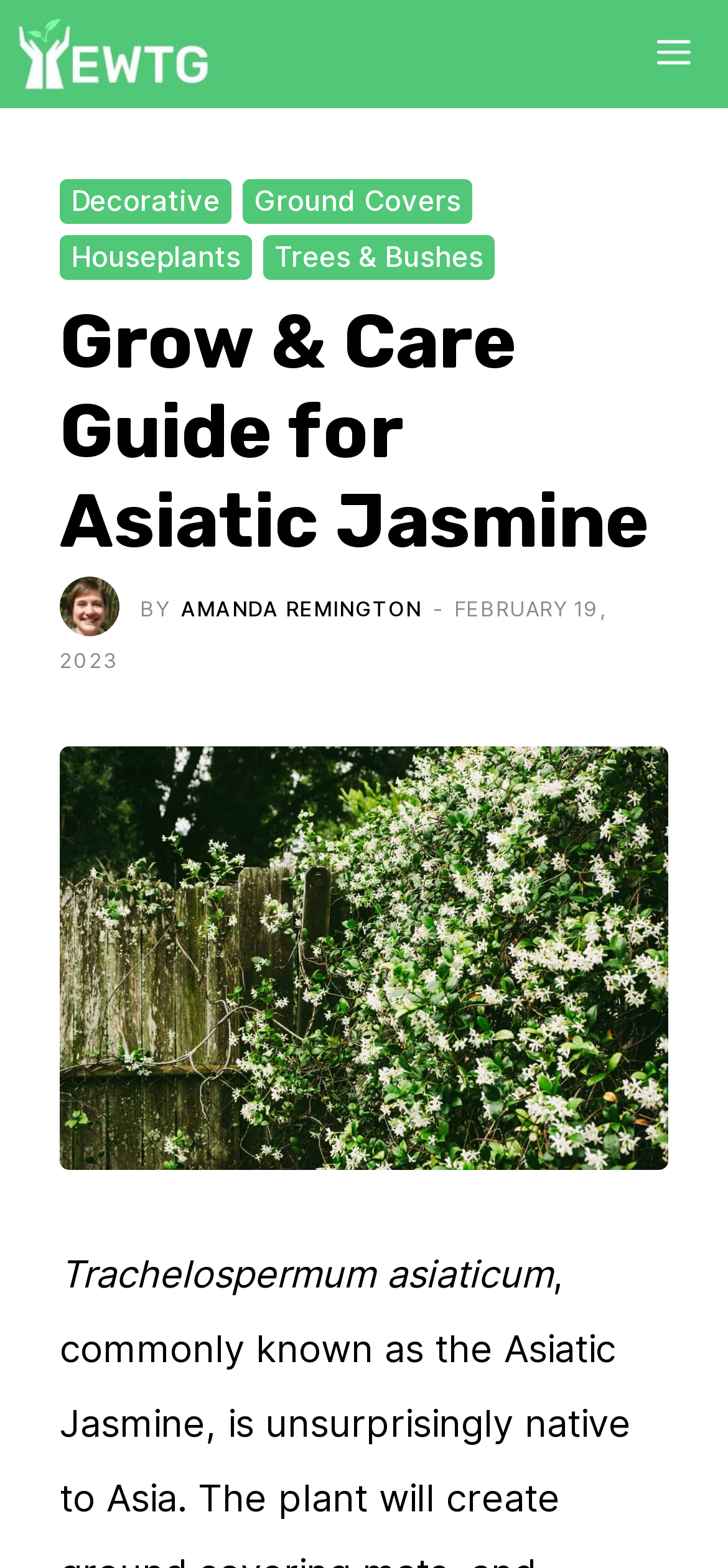Using the details from the image, please elaborate on the following question: What is the scientific name of the Asiatic jasmine?

I found the scientific name by looking at the text below the image of the Asiatic jasmine. It says 'Trachelospermum asiaticum'.